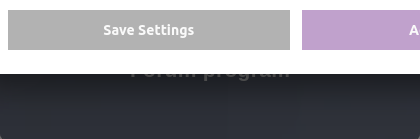Please examine the image and provide a detailed answer to the question: What is the purpose of the 'Save Settings' button?

The button is labeled 'Save Settings', which implies that its purpose is to save the user's settings or preferences within the forum program.